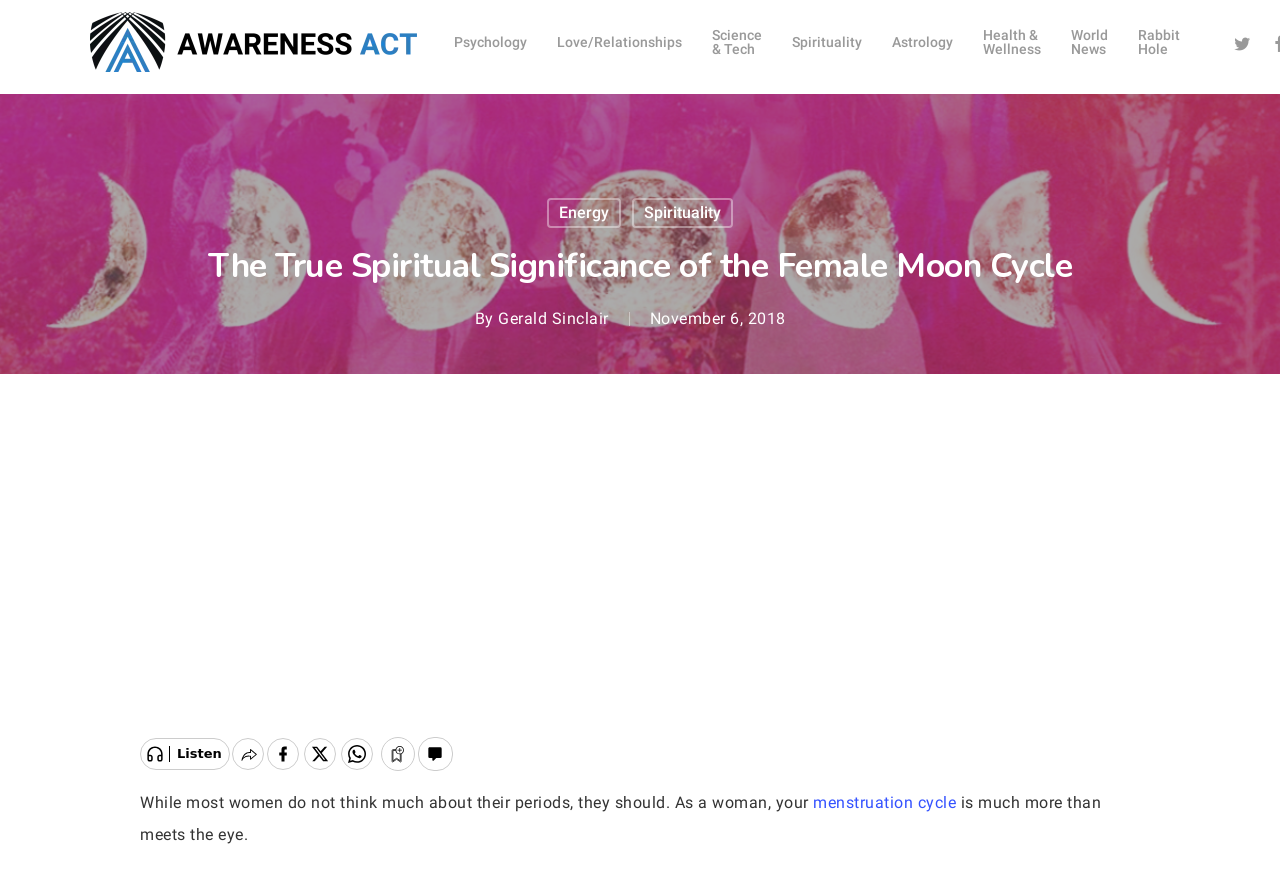How many iframes are present on the webpage?
Your answer should be a single word or phrase derived from the screenshot.

2